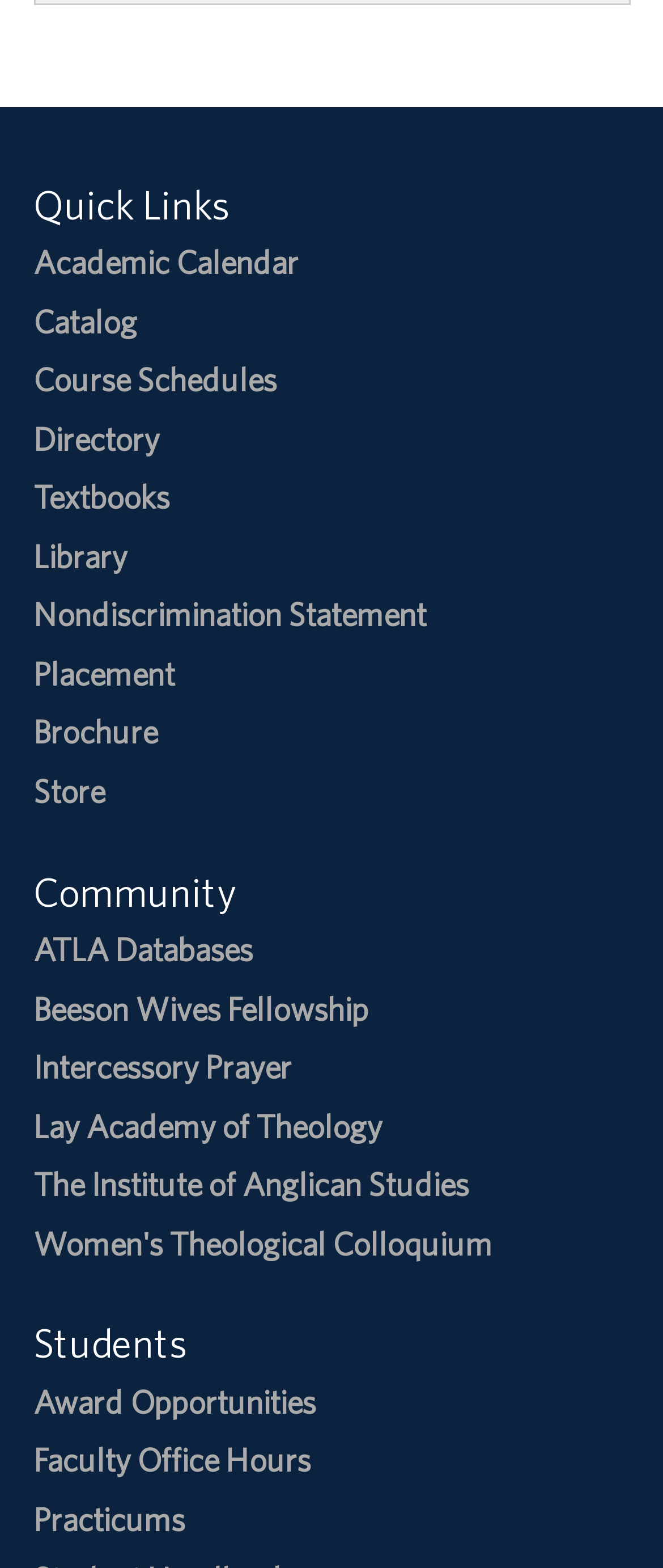Find the bounding box coordinates of the area that needs to be clicked in order to achieve the following instruction: "browse course schedules". The coordinates should be specified as four float numbers between 0 and 1, i.e., [left, top, right, bottom].

[0.05, 0.23, 0.417, 0.254]